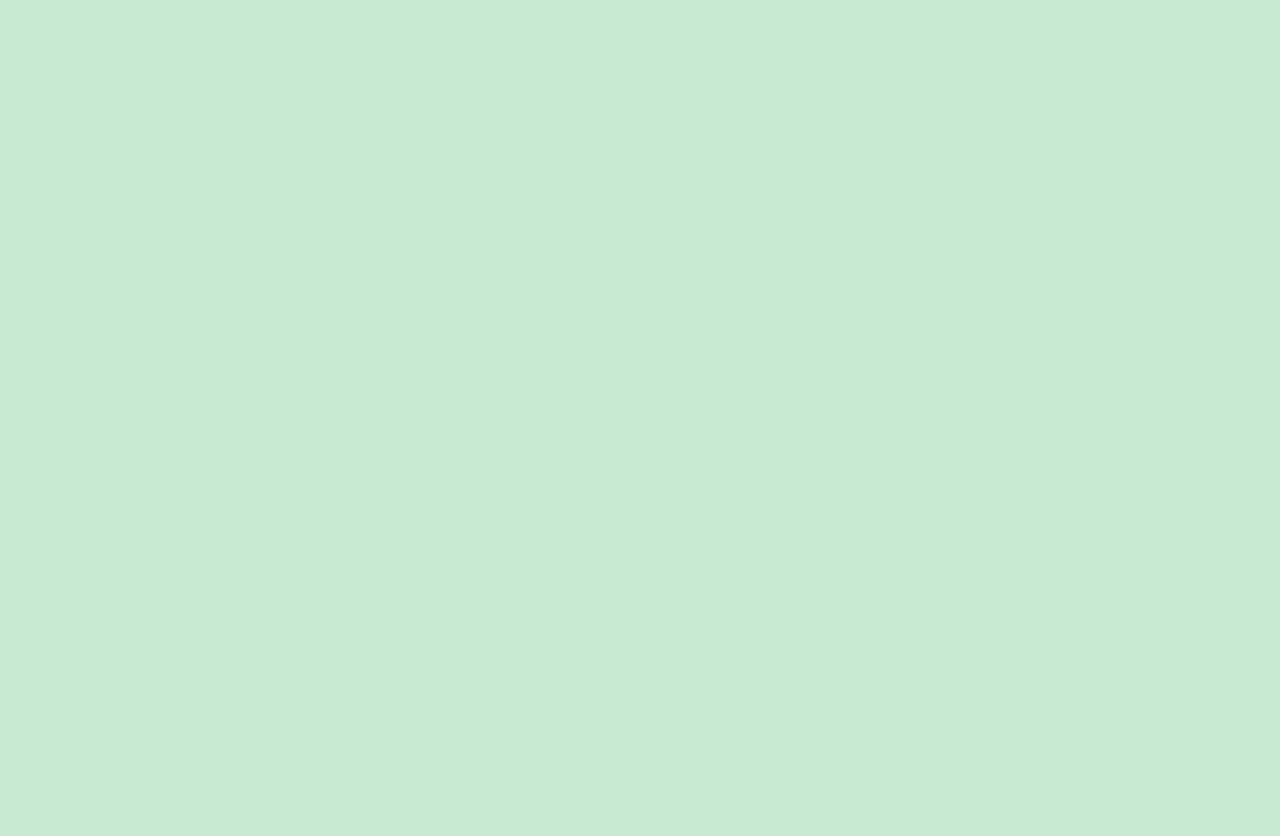Locate the bounding box coordinates of the area you need to click to fulfill this instruction: 'Visit ABOUT page'. The coordinates must be in the form of four float numbers ranging from 0 to 1: [left, top, right, bottom].

[0.023, 0.367, 0.066, 0.392]